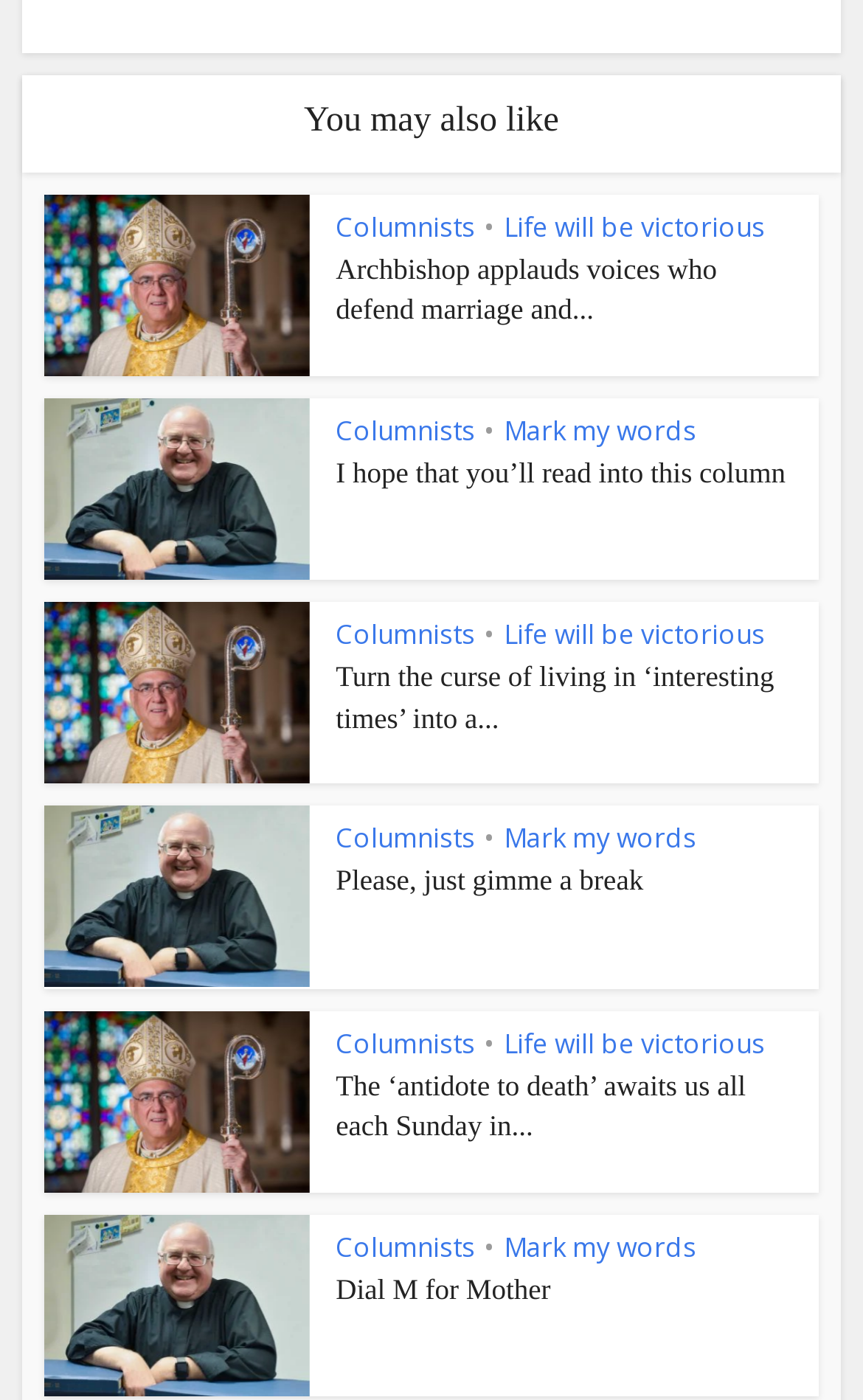Identify the bounding box coordinates of the area that should be clicked in order to complete the given instruction: "View 'Life will be victorious'". The bounding box coordinates should be four float numbers between 0 and 1, i.e., [left, top, right, bottom].

[0.584, 0.149, 0.887, 0.176]